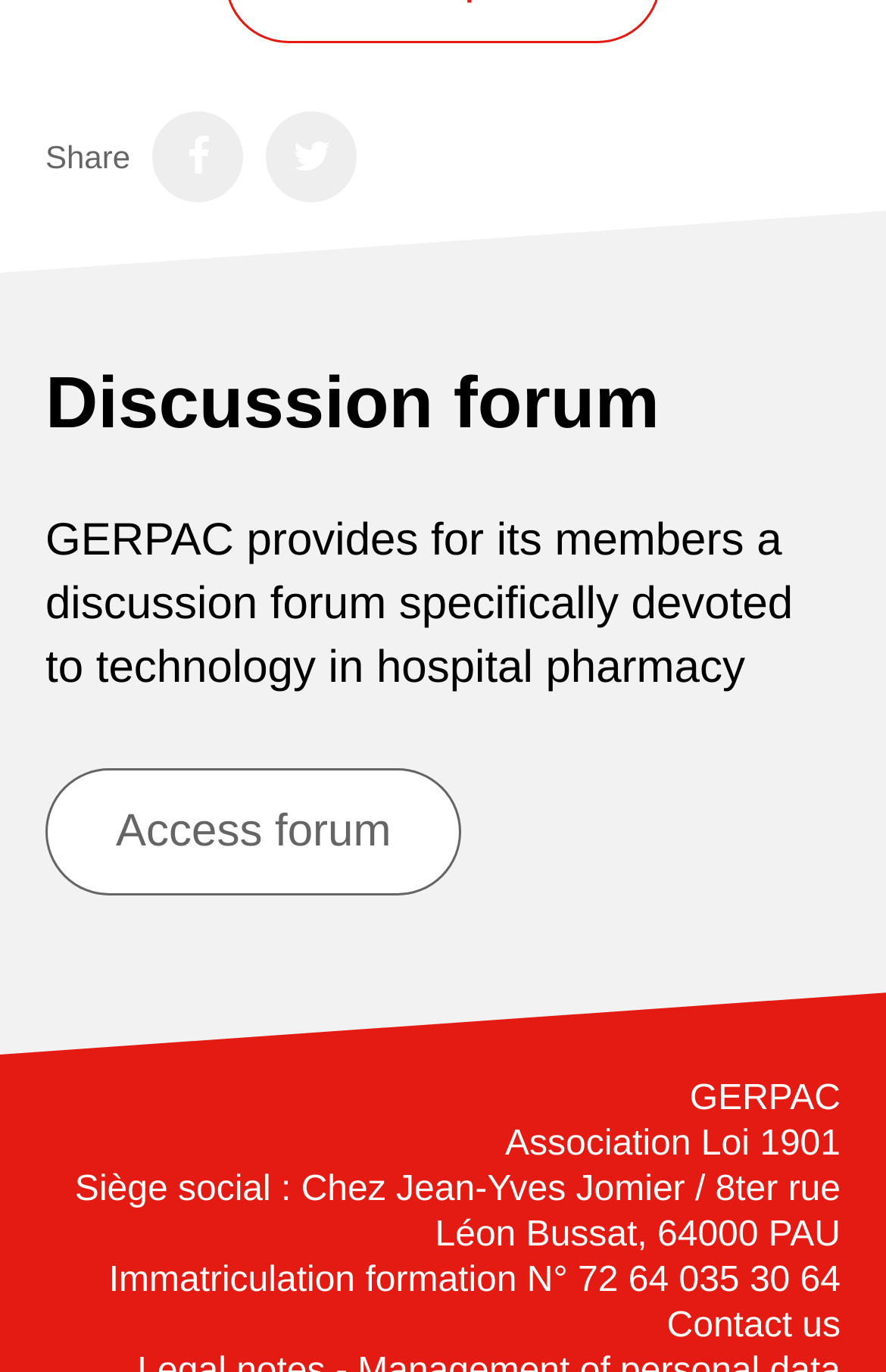Identify the bounding box for the UI element specified in this description: "Twitter". The coordinates must be four float numbers between 0 and 1, formatted as [left, top, right, bottom].

[0.301, 0.081, 0.403, 0.147]